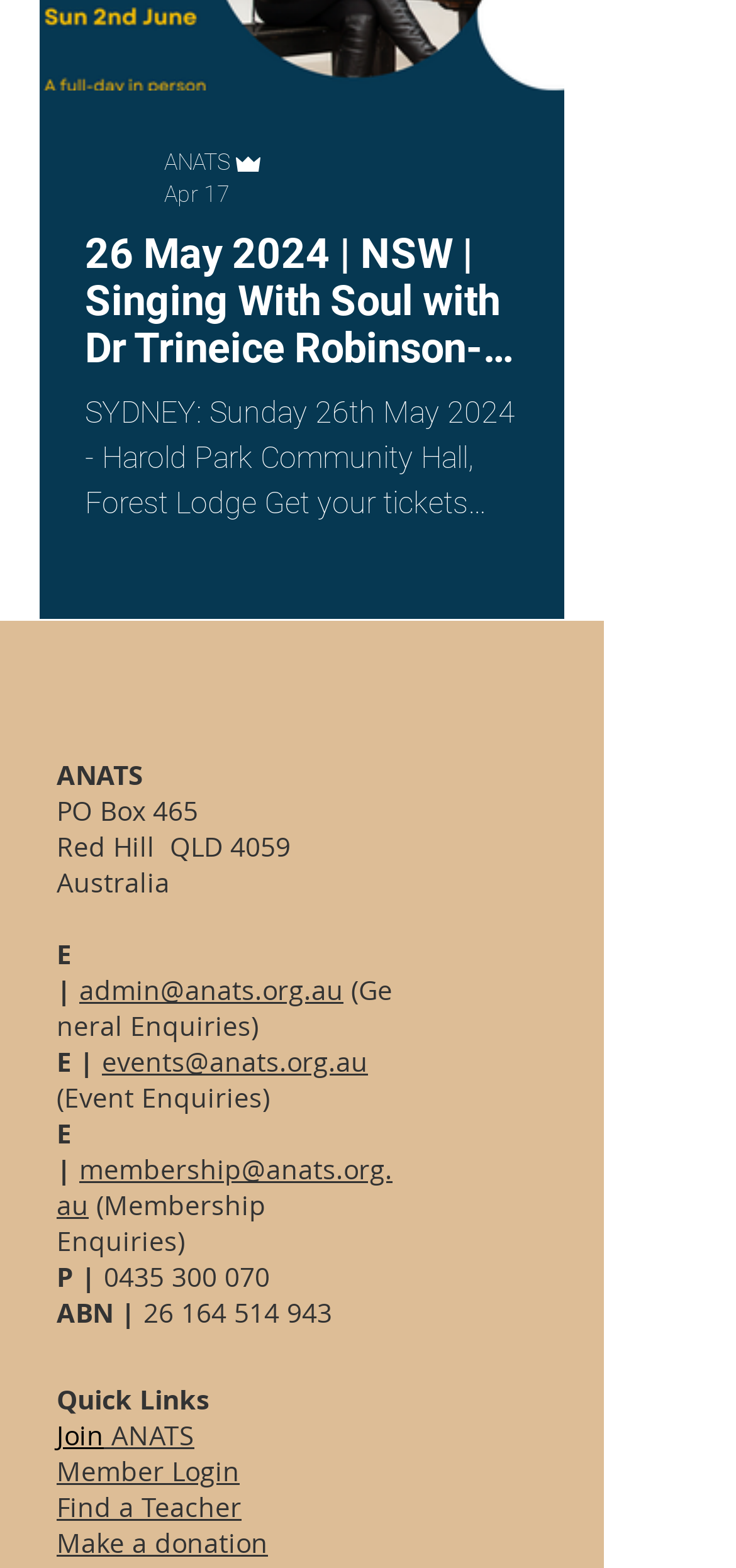Provide the bounding box coordinates of the area you need to click to execute the following instruction: "Send an email to admin@anats.org.au".

[0.108, 0.62, 0.467, 0.643]